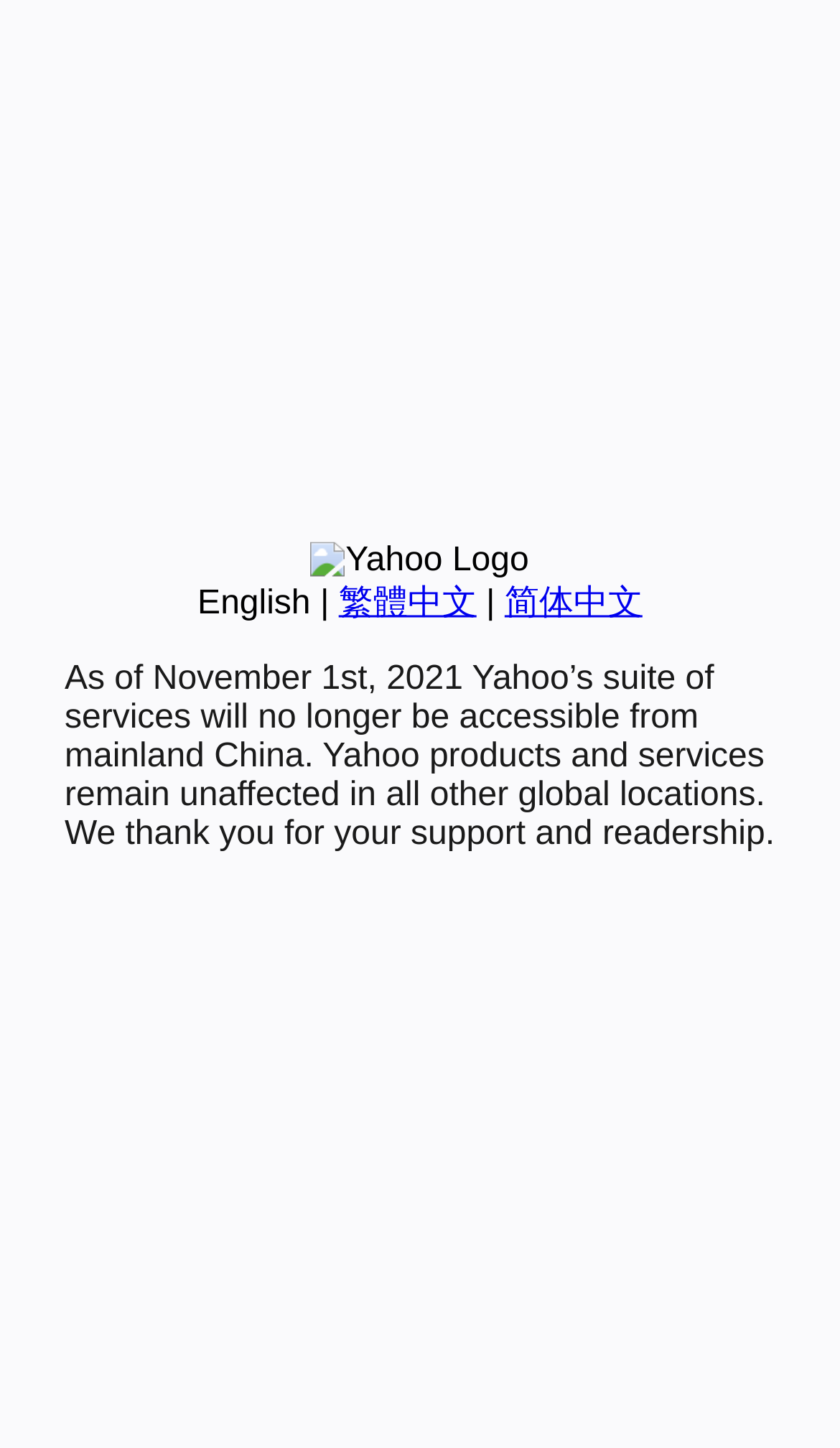Provide the bounding box coordinates of the HTML element described by the text: "简体中文".

[0.601, 0.404, 0.765, 0.429]